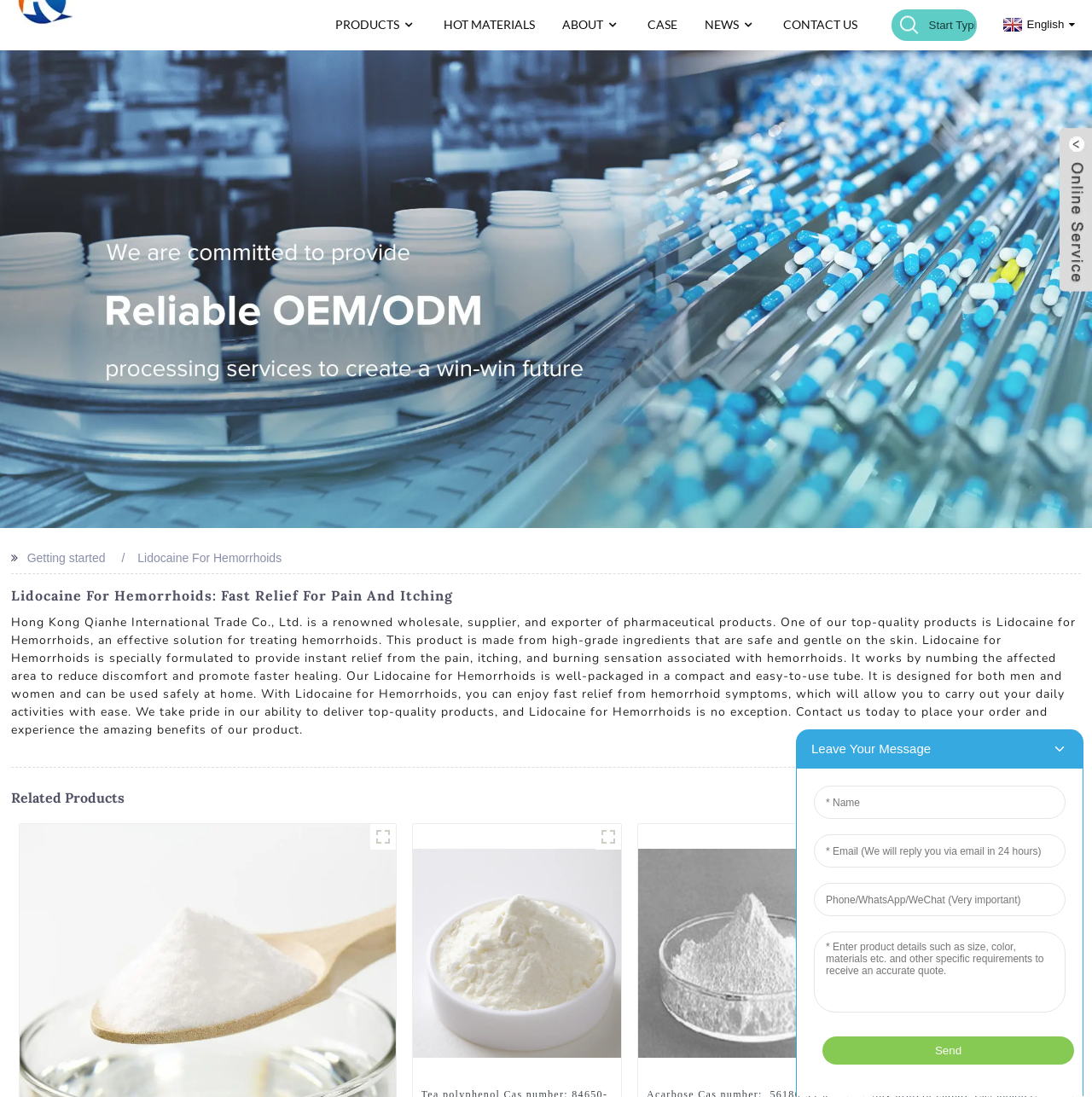Using the element description provided, determine the bounding box coordinates in the format (top-left x, top-left y, bottom-right x, bottom-right y). Ensure that all values are floating point numbers between 0 and 1. Element description: Contact Us

[0.717, 0.016, 0.785, 0.028]